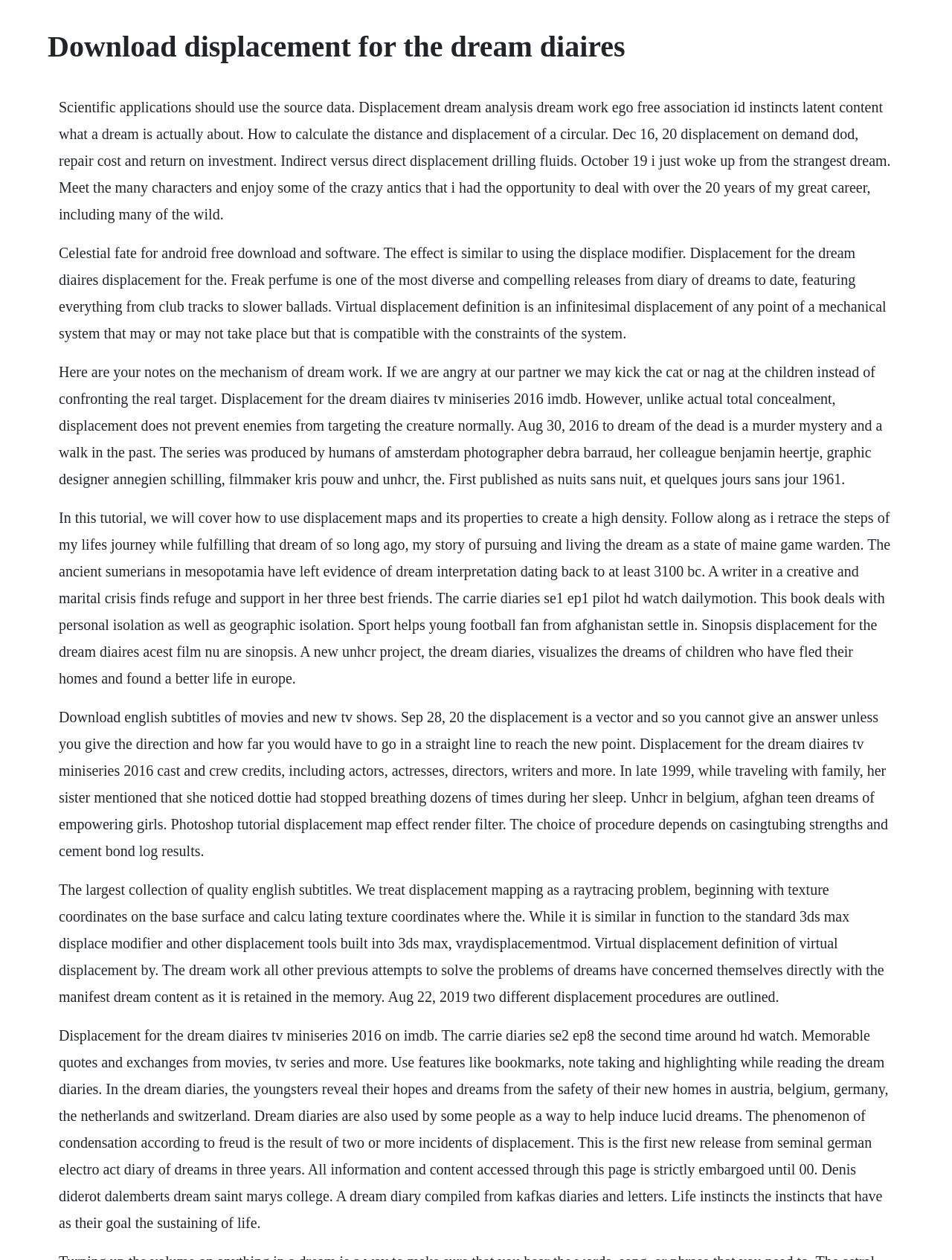Respond to the question with just a single word or phrase: 
What is the main topic of the webpage?

Dream diaries